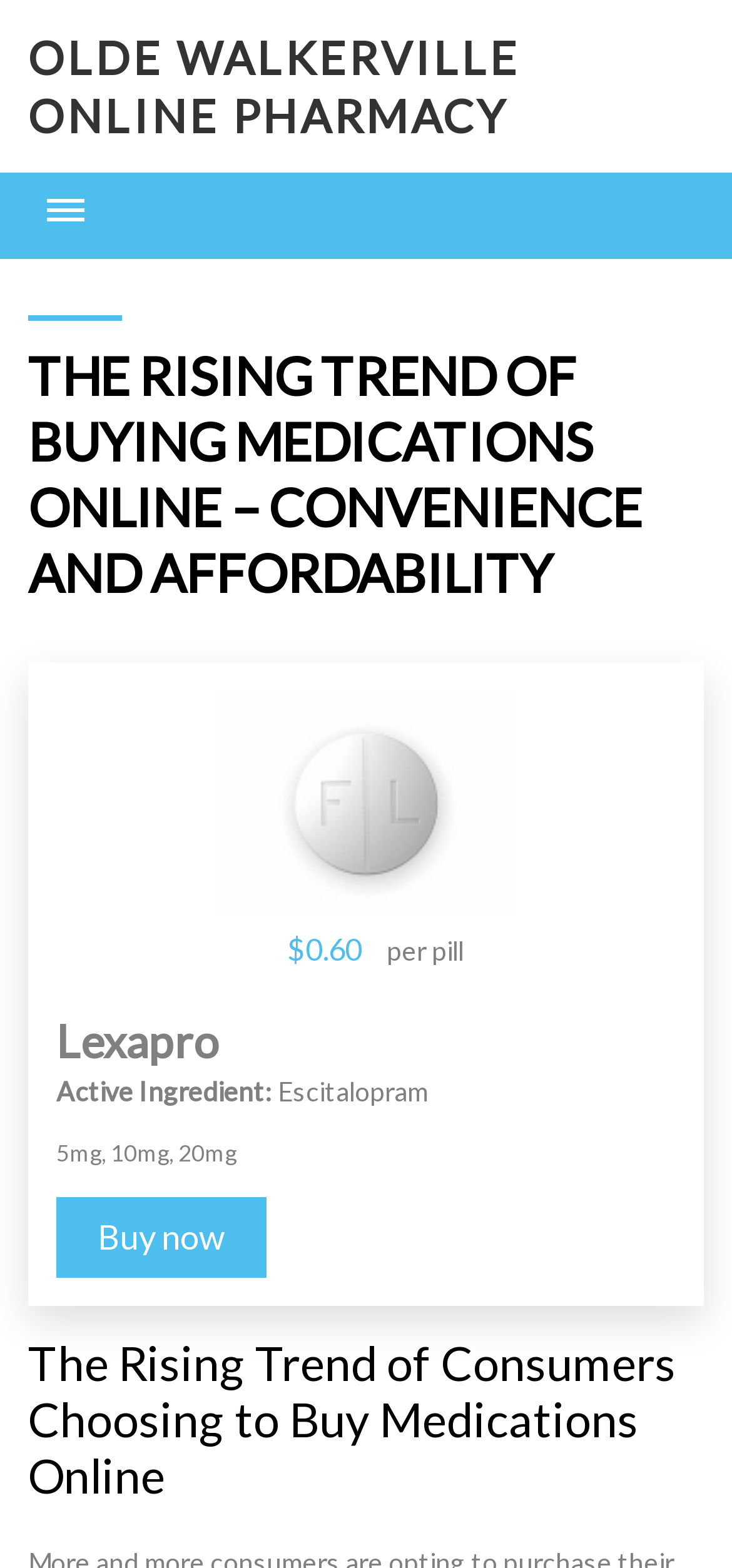Based on the element description: "How To Order", identify the bounding box coordinates for this UI element. The coordinates must be four float numbers between 0 and 1, listed as [left, top, right, bottom].

[0.038, 0.268, 0.374, 0.32]